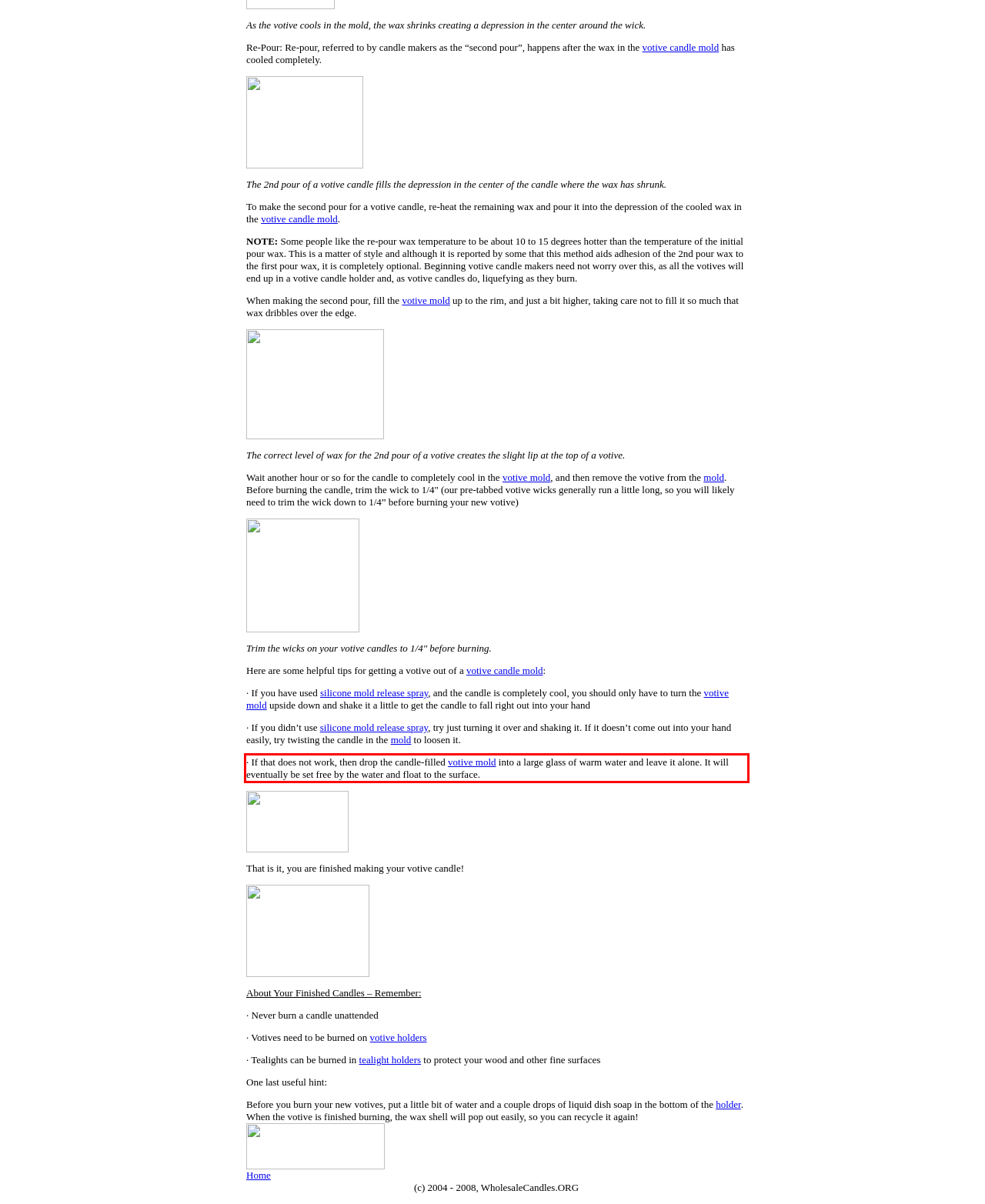By examining the provided screenshot of a webpage, recognize the text within the red bounding box and generate its text content.

· If that does not work, then drop the candle-filled votive mold into a large glass of warm water and leave it alone. It will eventually be set free by the water and float to the surface.